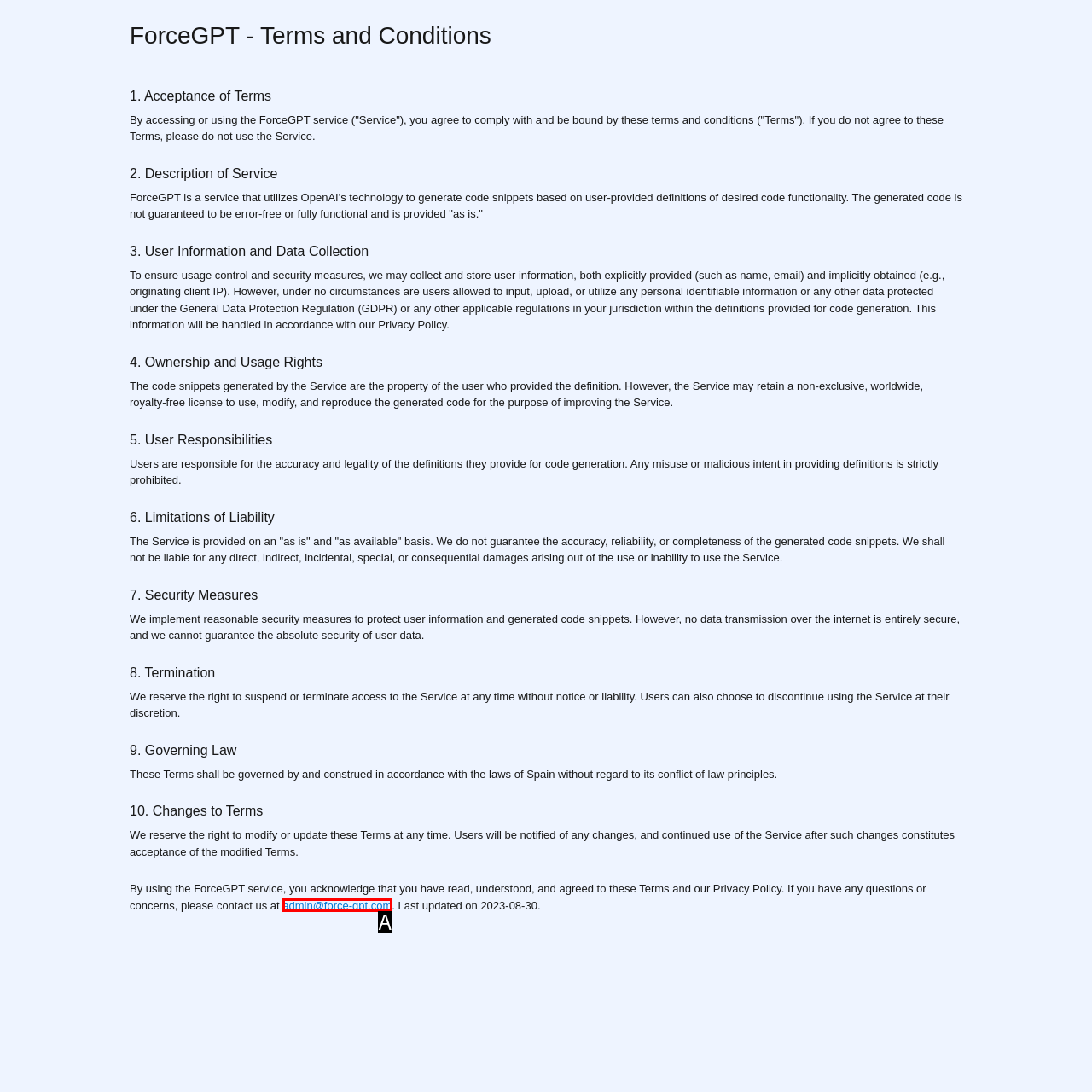Find the HTML element that matches the description provided: See All
Answer using the corresponding option letter.

None